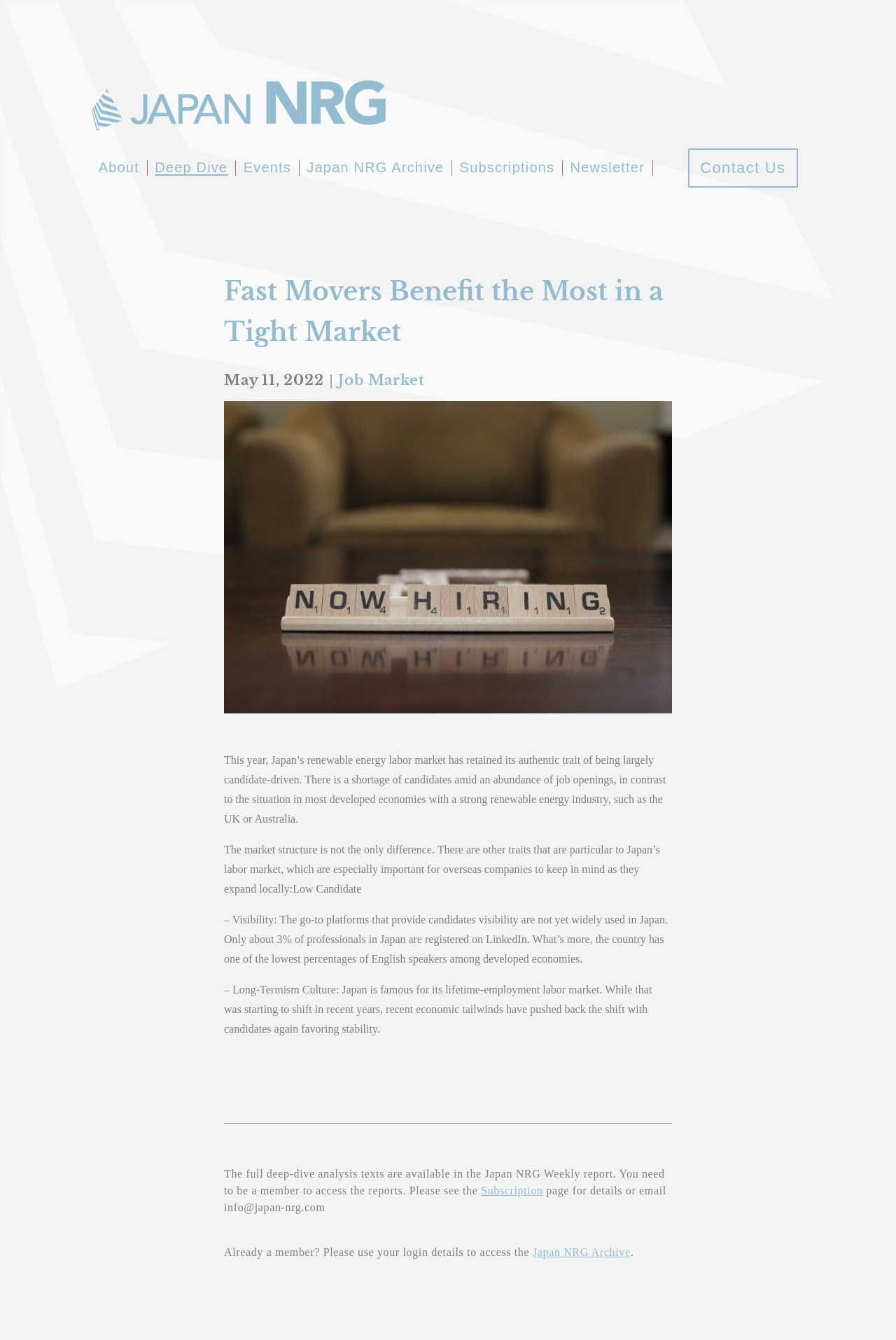Find the bounding box coordinates for the UI element that matches this description: "Compare Beauty Insurance Plans".

None